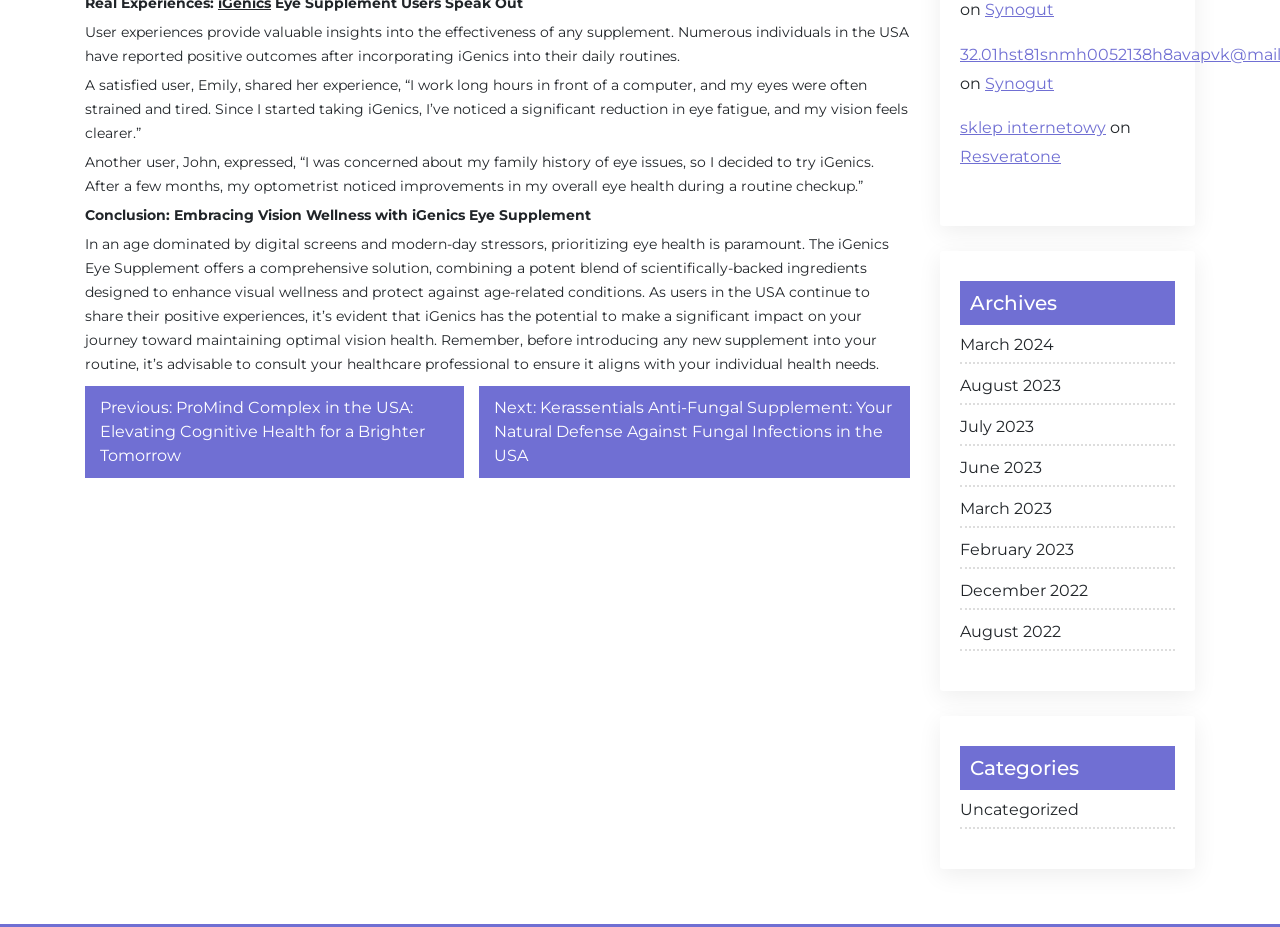What type of navigation is available on the webpage?
Examine the screenshot and reply with a single word or phrase.

Post navigation